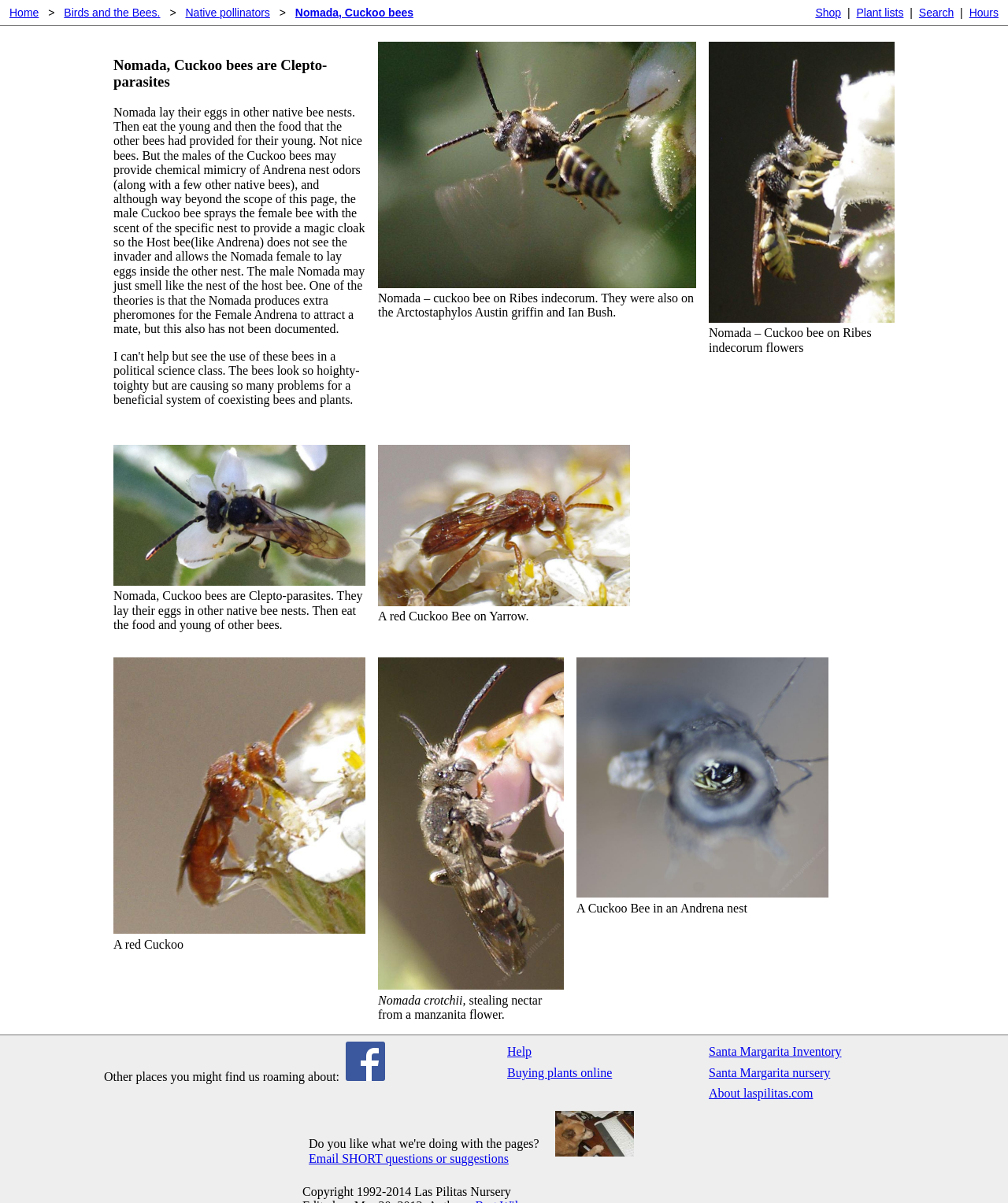What is the name of the flower where a red Cuckoo Bee was found?
Please utilize the information in the image to give a detailed response to the question.

The webpage shows an image of a red Cuckoo Bee on Yarrow, and the text describes the image as 'A red Cuckoo Bee on Yarrow'.